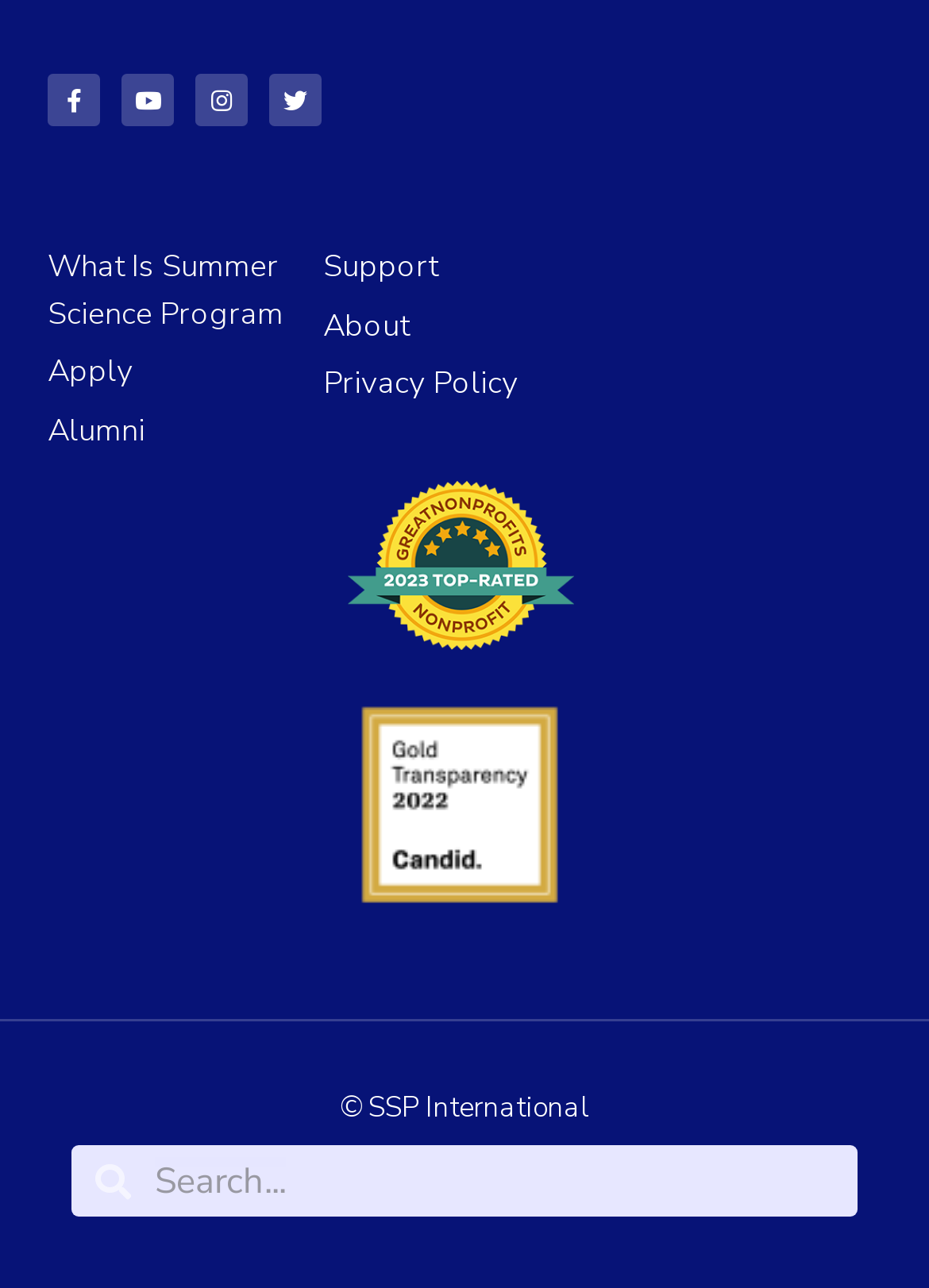What is the social media platform represented by the icon ?
Using the visual information, respond with a single word or phrase.

Facebook